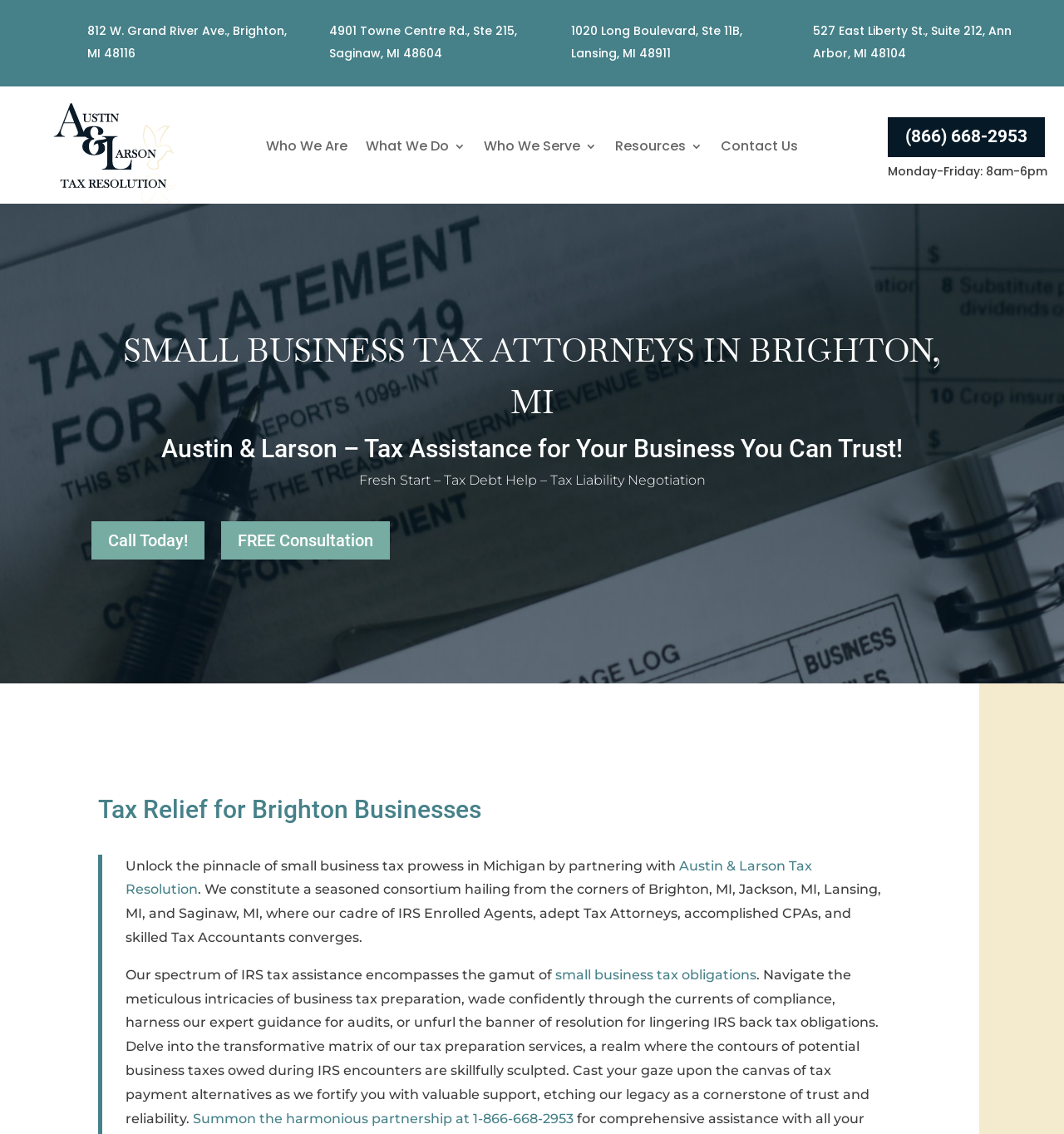How many office locations are listed?
Please use the visual content to give a single word or phrase answer.

4